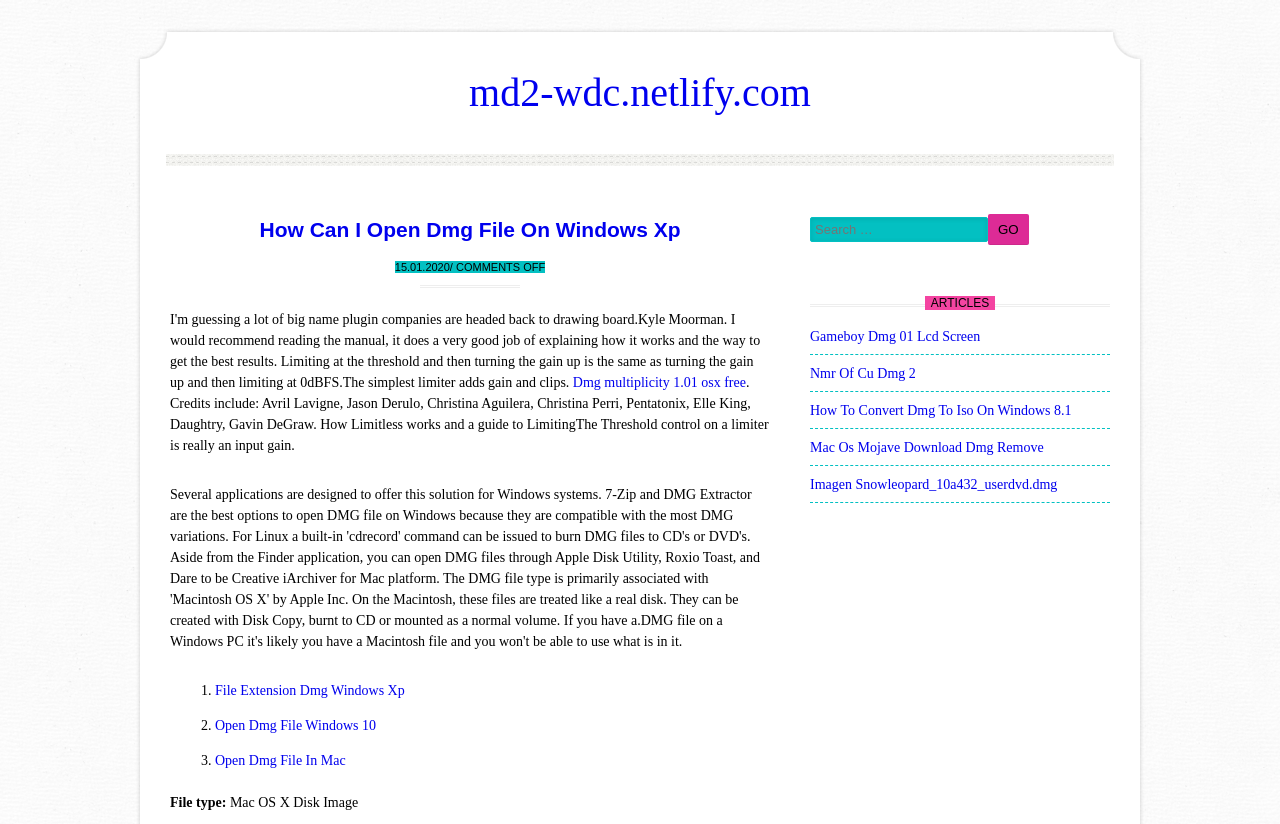Please determine the bounding box coordinates of the clickable area required to carry out the following instruction: "Click on 'How Can I Open Dmg File On Windows Xp'". The coordinates must be four float numbers between 0 and 1, represented as [left, top, right, bottom].

[0.203, 0.265, 0.532, 0.292]